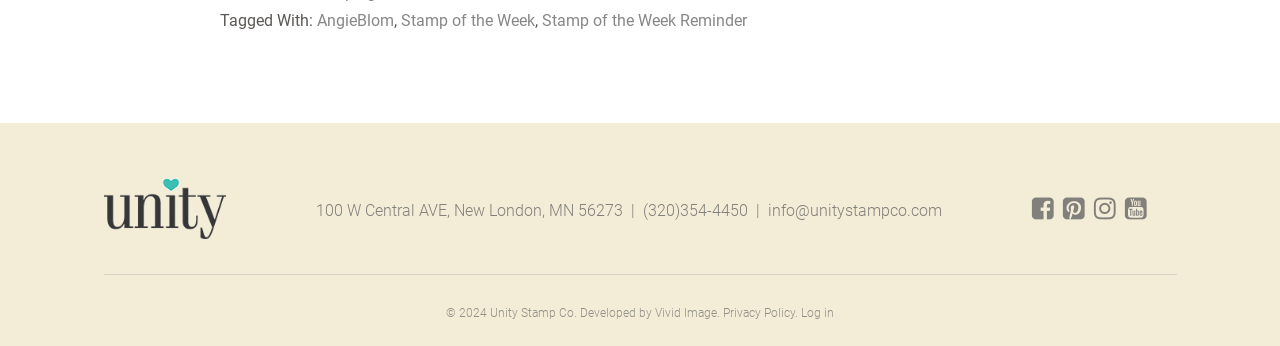Determine the bounding box coordinates of the clickable element to achieve the following action: 'Scroll to top'. Provide the coordinates as four float values between 0 and 1, formatted as [left, top, right, bottom].

None